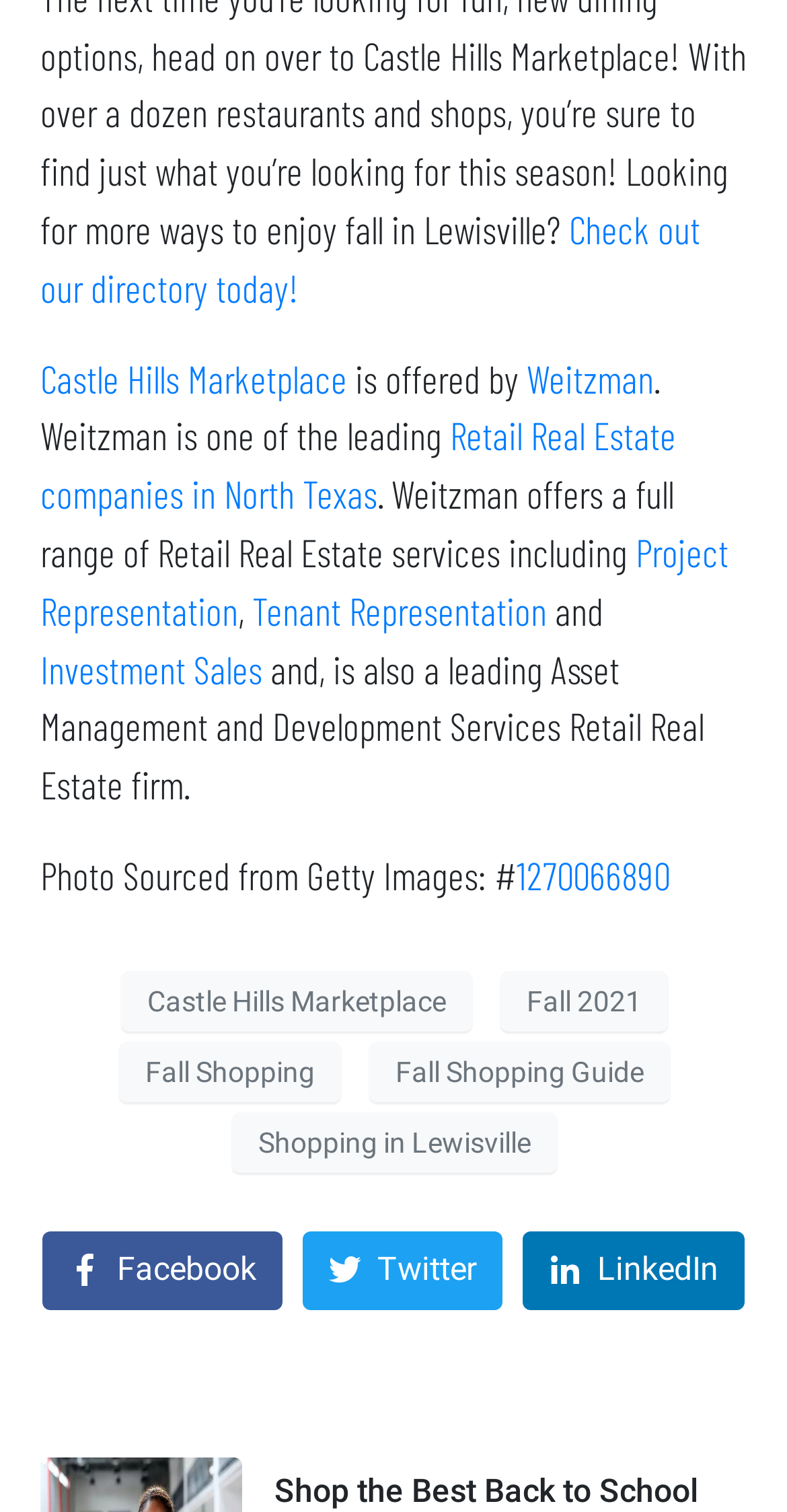How many social media platforms can you share on?
Using the image, give a concise answer in the form of a single word or short phrase.

Three